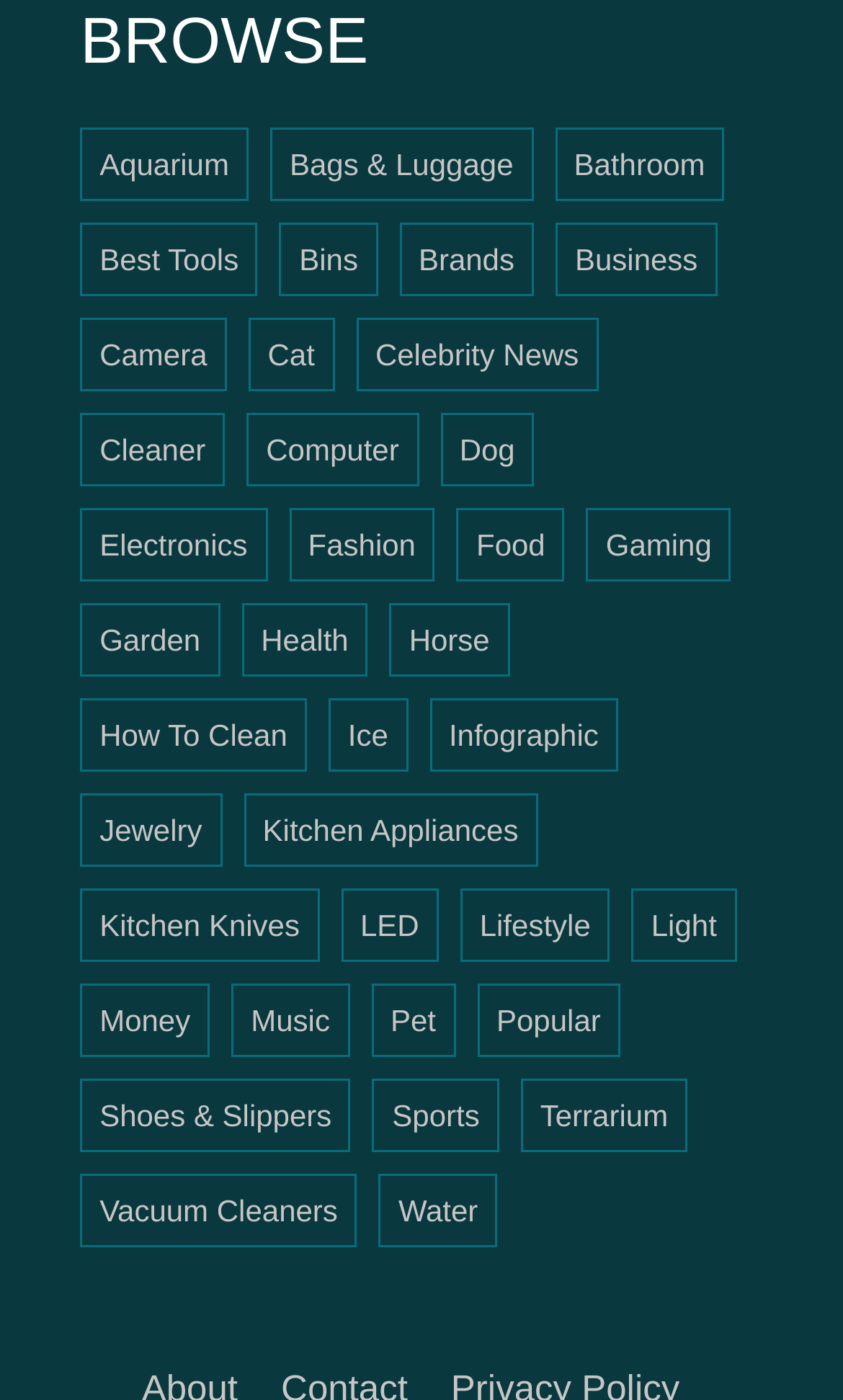Predict the bounding box coordinates of the UI element that matches this description: "How To Clean". The coordinates should be in the format [left, top, right, bottom] with each value between 0 and 1.

[0.095, 0.499, 0.364, 0.552]